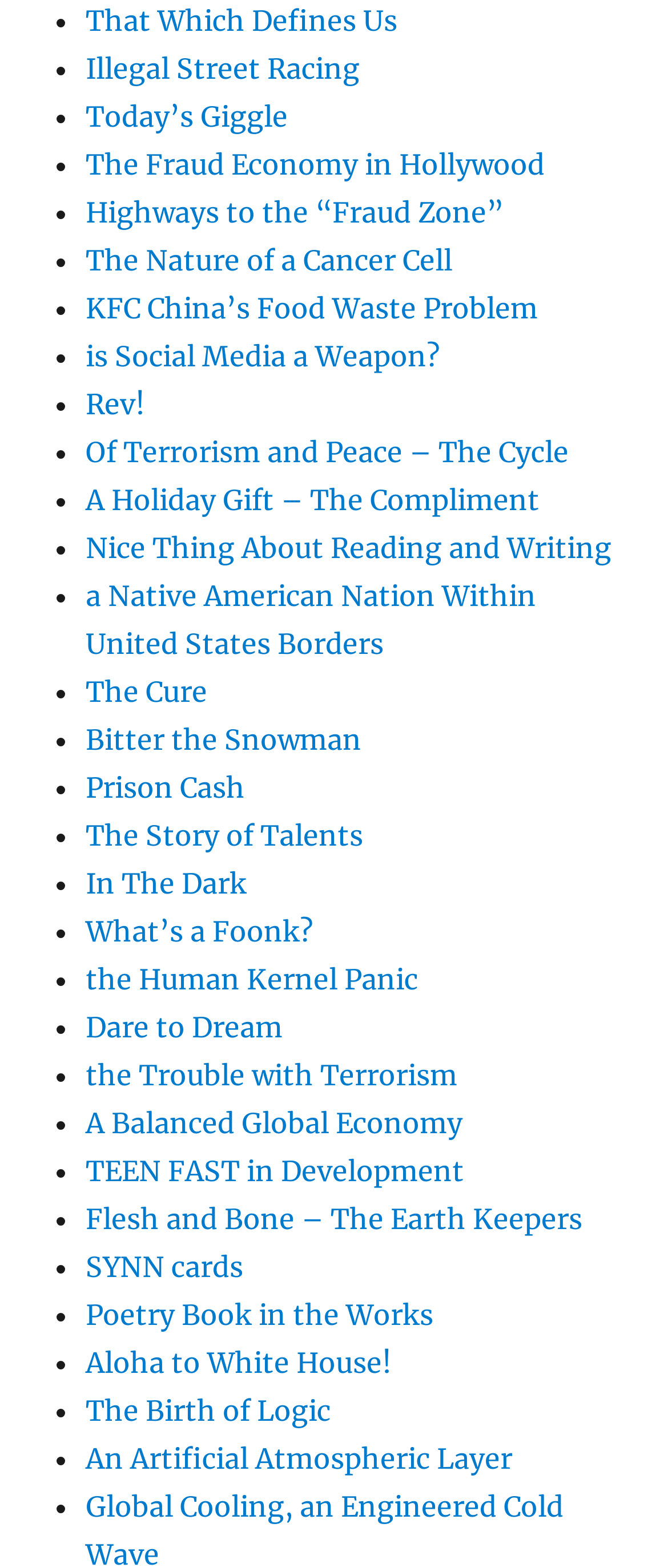Please answer the following question using a single word or phrase: 
What is the first link on the webpage?

That Which Defines Us